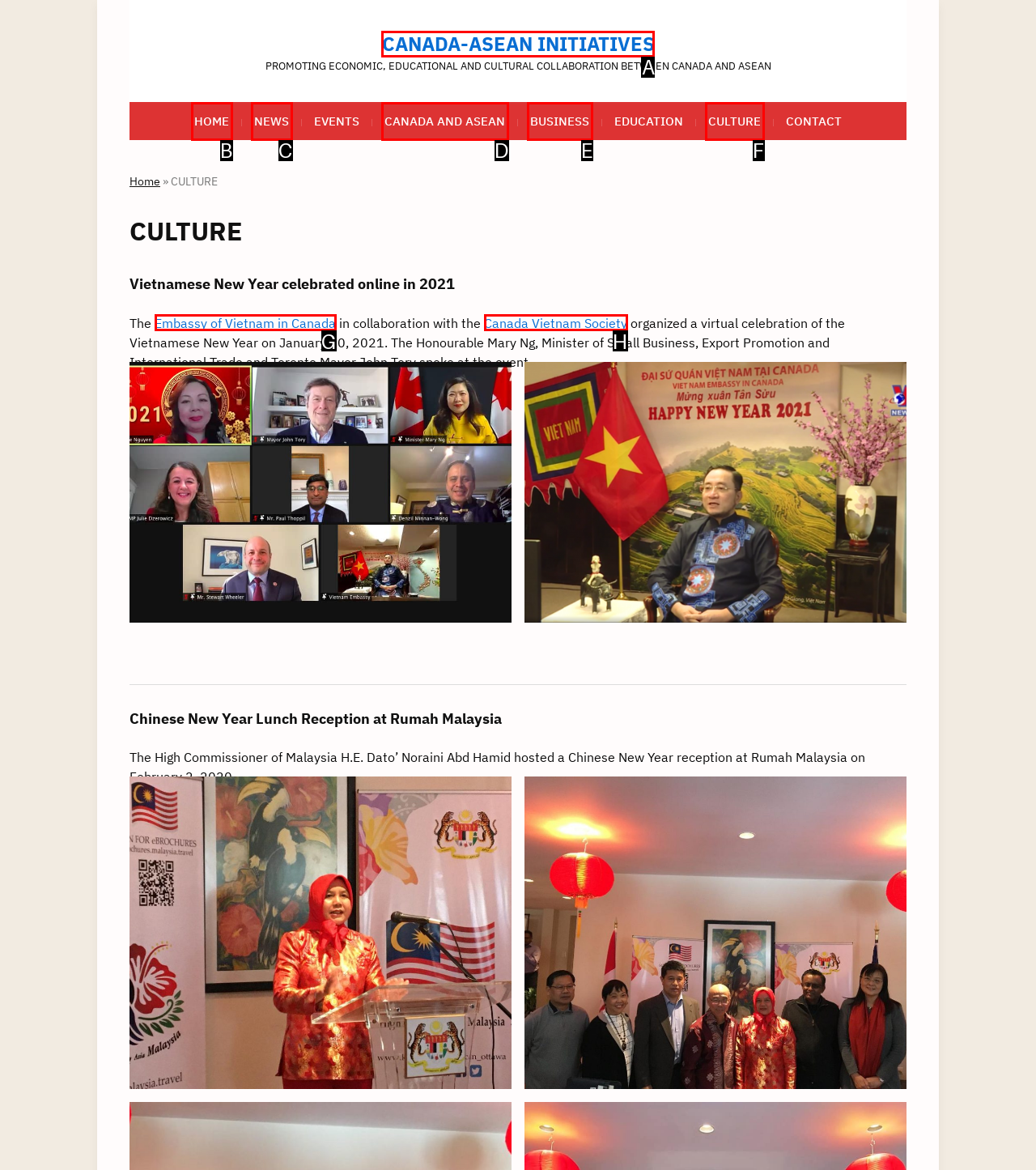Which option best describes: alt="Atlanta Motorsports Park"
Respond with the letter of the appropriate choice.

None